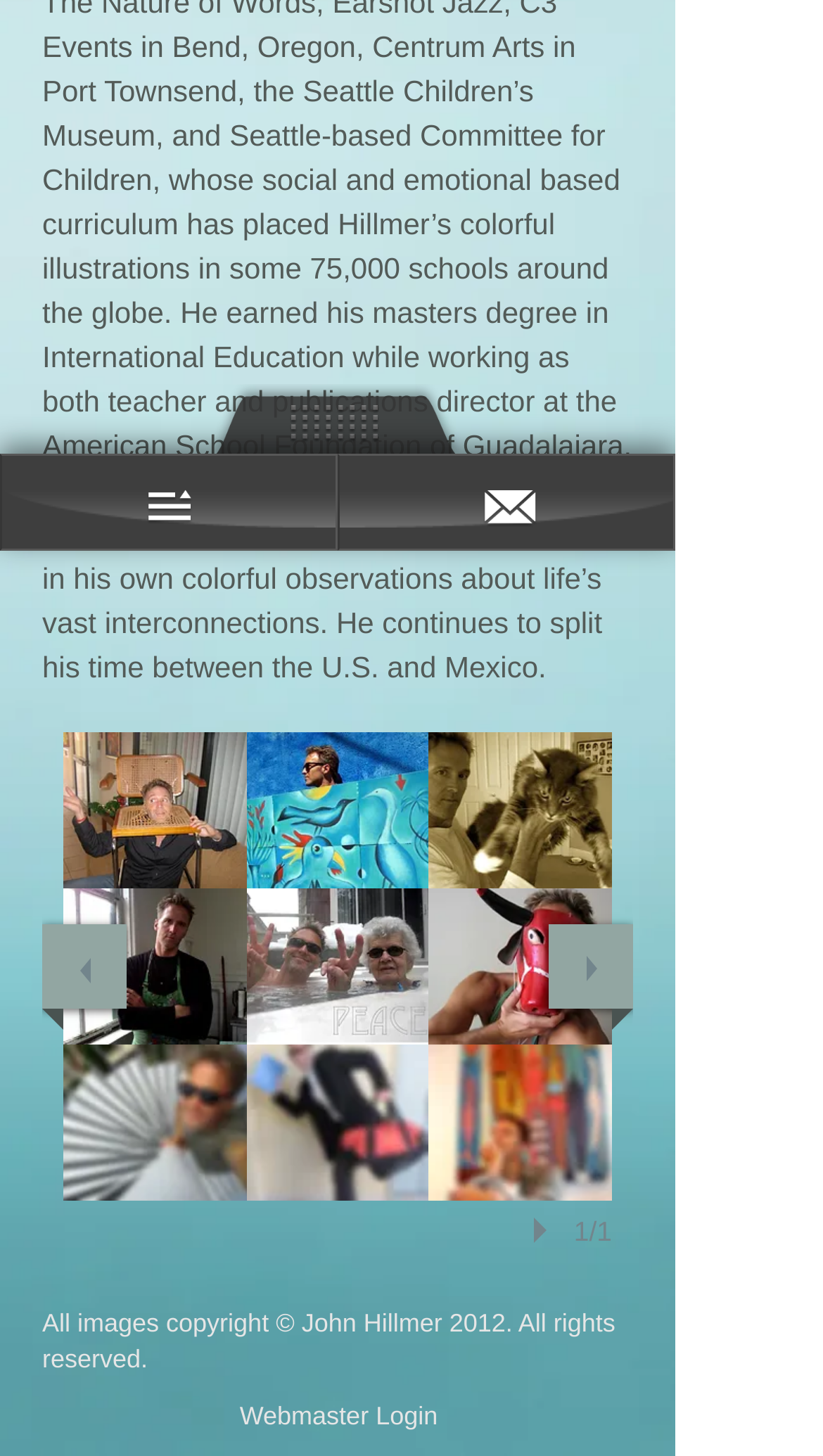Find the bounding box coordinates for the UI element that matches this description: "Webmaster Login".

[0.285, 0.96, 0.538, 0.985]